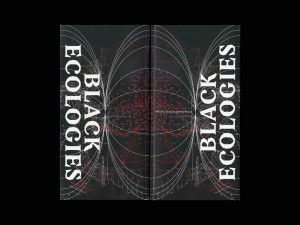Provide a comprehensive description of the image.

The image showcases the cover design of "BLACK ECOLOGIES," a publication created by Untitled, a design and curatorial agency based in Marrakech, Morocco. The cover features a striking visual aesthetic characterized by circular geometric patterns, which draw inspiration from indigenous knowledge systems, particularly African fractals. The bold white text, prominently reading "BLACK ECOLOGIES," contrasts against a dark background, emphasizing the thematic focus of the publication. This work not only presents geometric forms but also serves as a means to explore and articulate innovative design principles. "BLACK ECOLOGIES" is printed on recycled paper, reflecting a commitment to sustainability and thoughtful design practices.